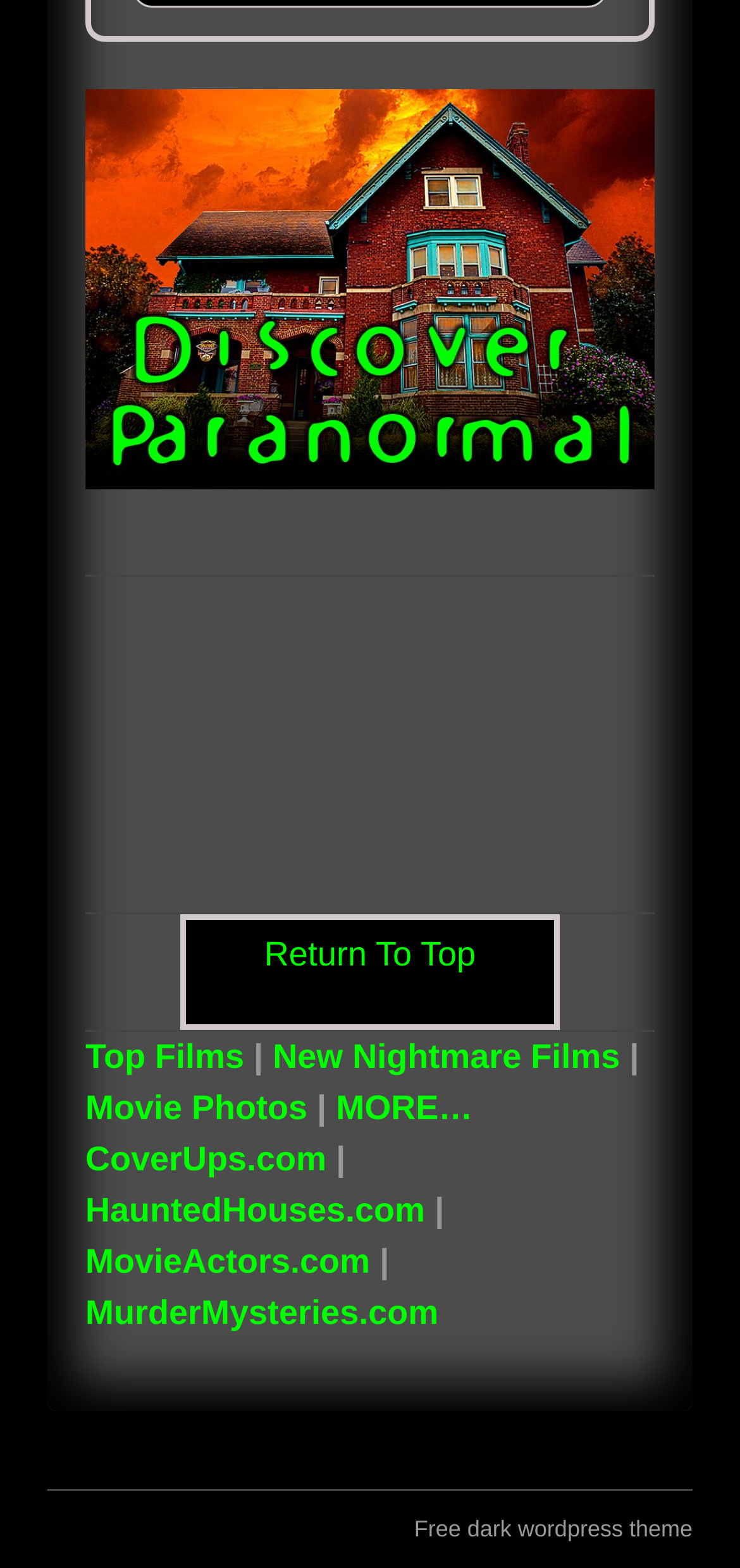Could you locate the bounding box coordinates for the section that should be clicked to accomplish this task: "click on Top Films".

[0.115, 0.662, 0.33, 0.686]